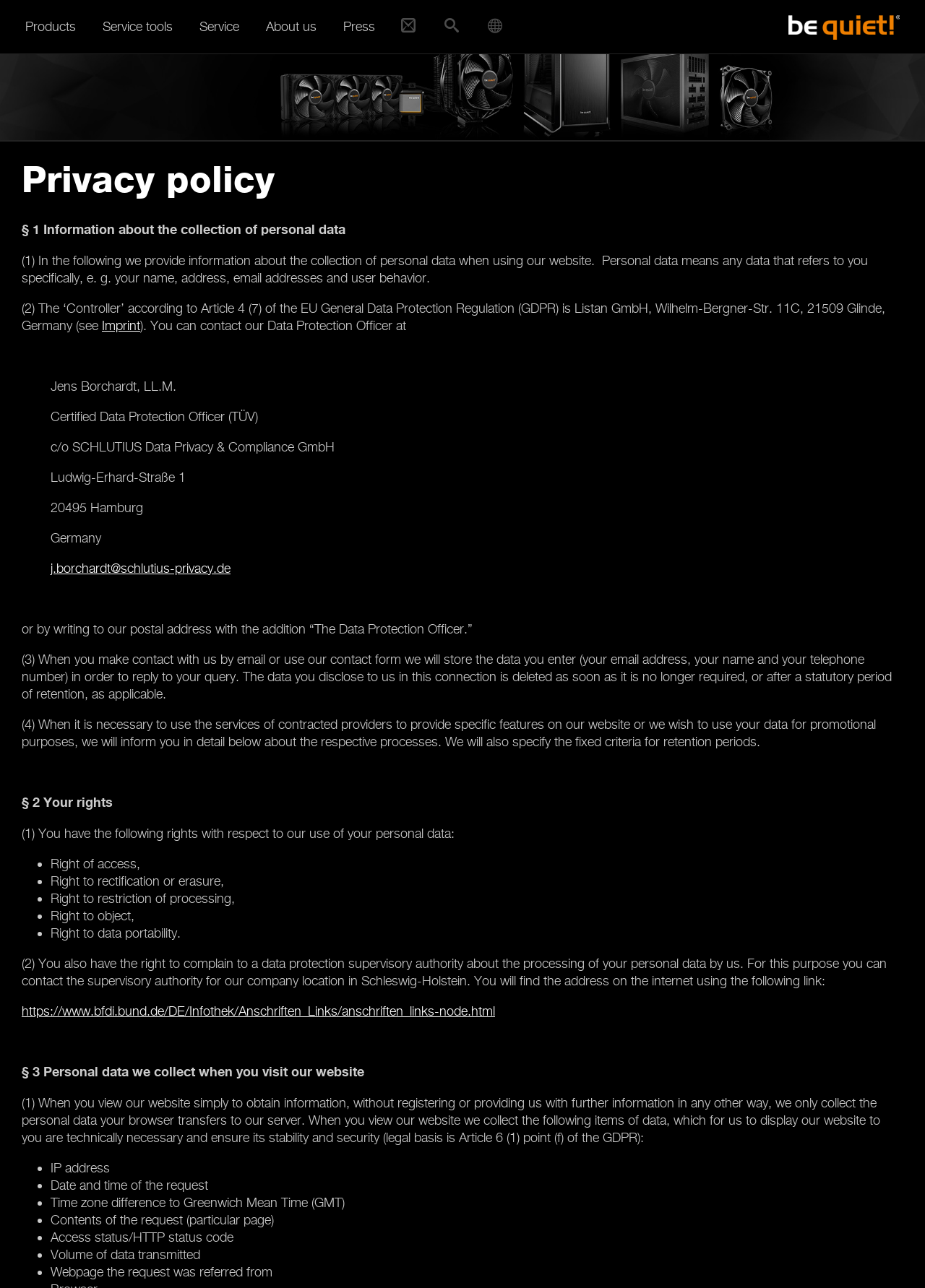Reply to the question below using a single word or brief phrase:
What is the purpose of collecting the IP address when visiting the website?

To display the website and ensure its stability and security